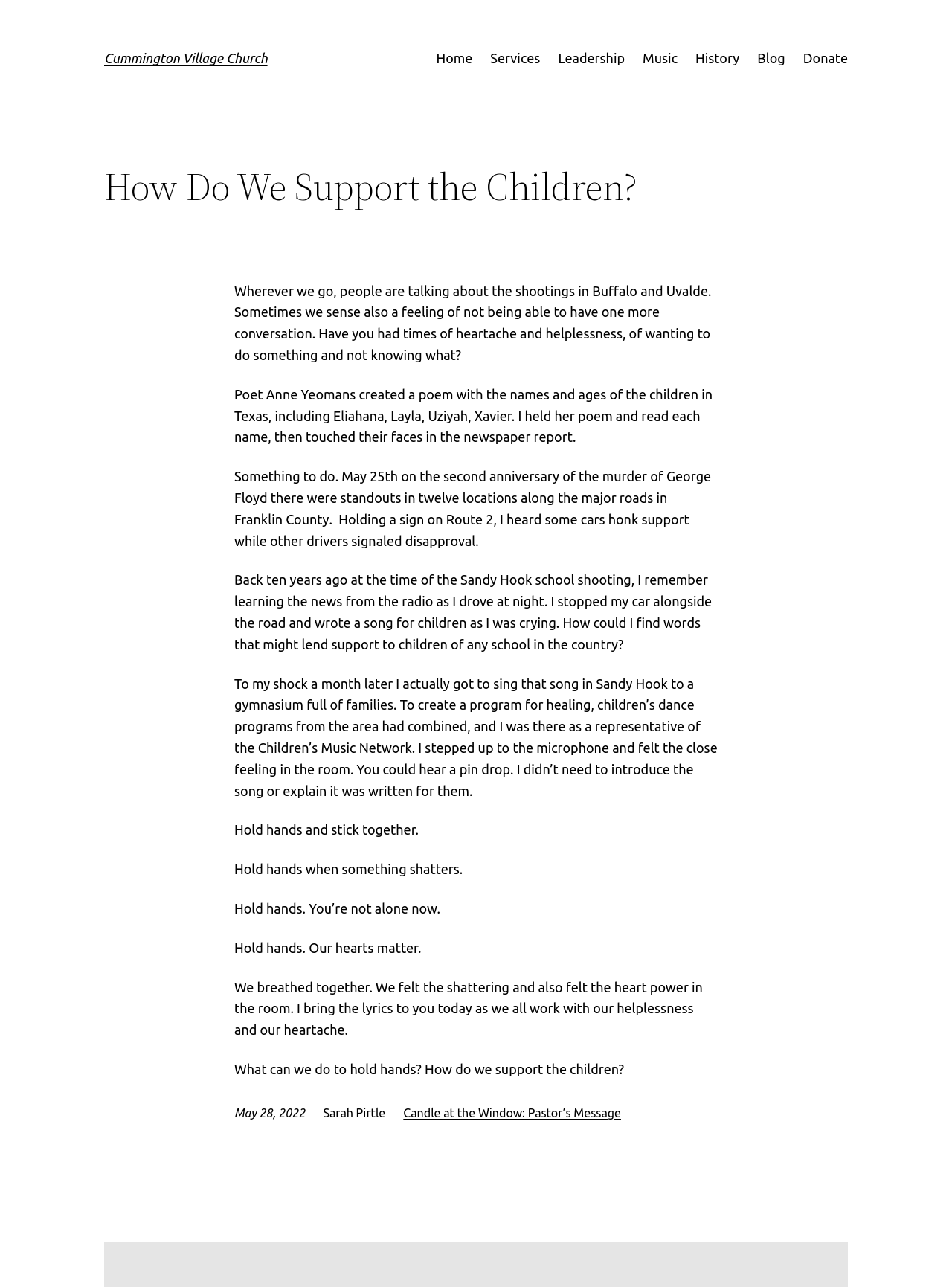Provide the bounding box coordinates of the HTML element this sentence describes: "my free cams.com". The bounding box coordinates consist of four float numbers between 0 and 1, i.e., [left, top, right, bottom].

None